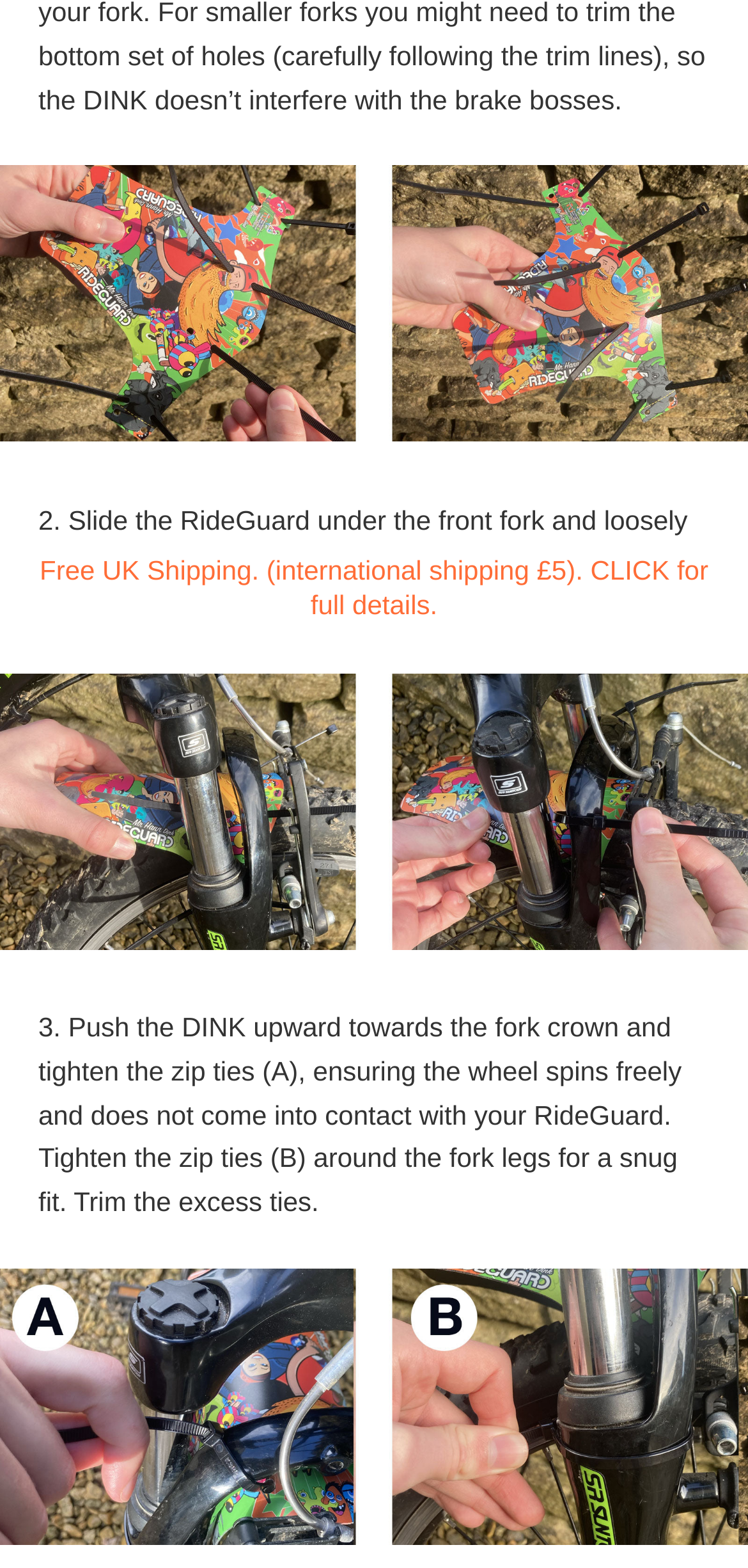Identify and provide the bounding box coordinates of the UI element described: "Shipping Policy". The coordinates should be formatted as [left, top, right, bottom], with each number being a float between 0 and 1.

[0.313, 0.282, 0.687, 0.34]